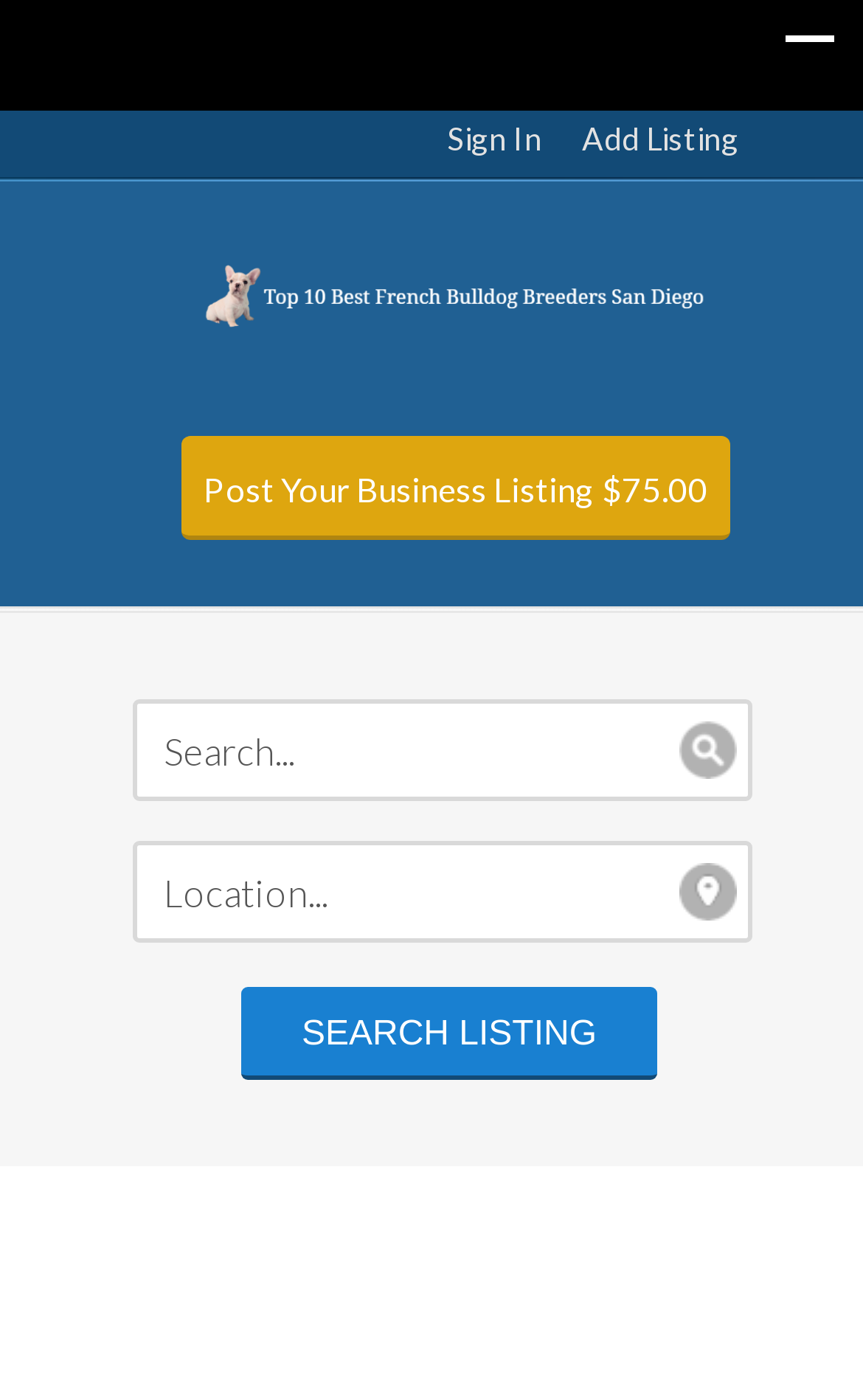Identify and provide the bounding box for the element described by: "name="location" placeholder="Location..."".

[0.154, 0.6, 0.871, 0.673]